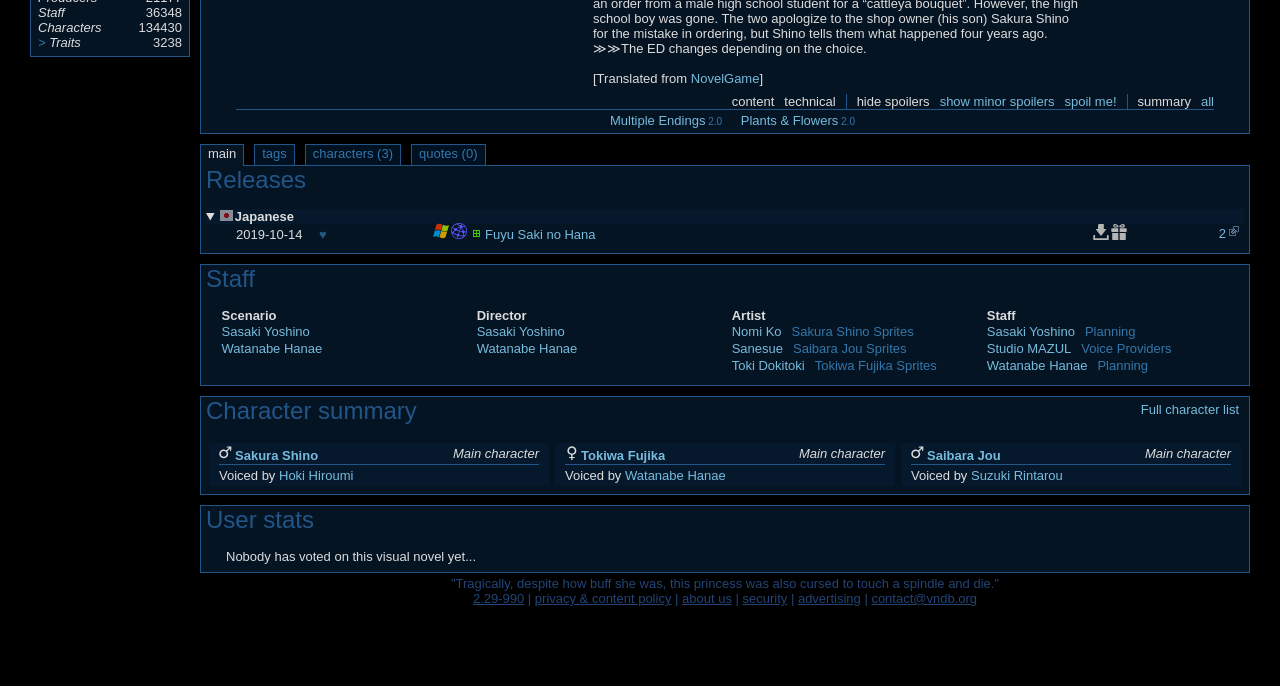Determine the bounding box of the UI element mentioned here: "ABOUT US". The coordinates must be in the format [left, top, right, bottom] with values ranging from 0 to 1.

None